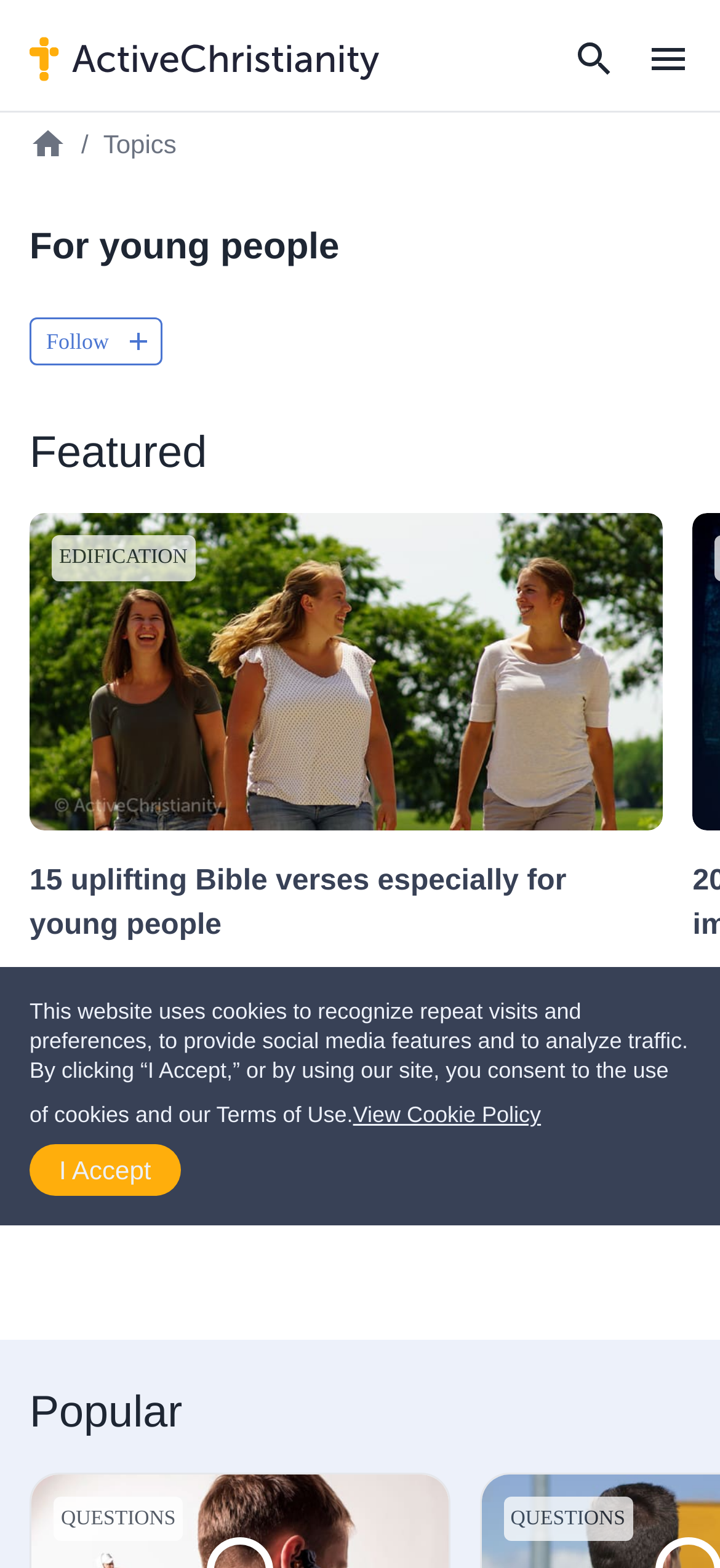What is the theme of the website?
Could you give a comprehensive explanation in response to this question?

The website's title 'For young people – ActiveChristianity' and the content related to Bible verses and faith suggest that the theme of the website is Christianity, specifically targeted towards young people.